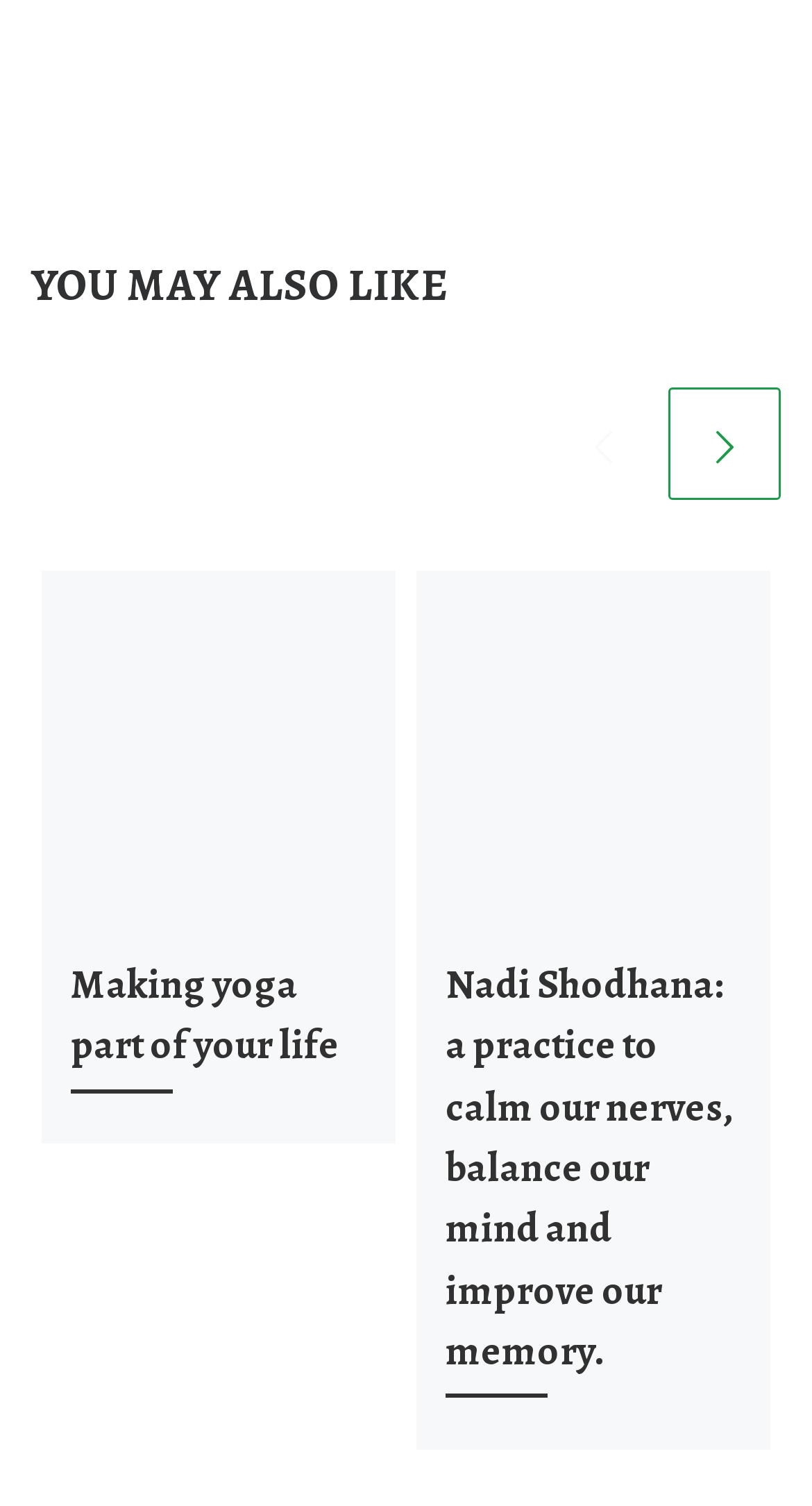Please give a succinct answer to the question in one word or phrase:
What is the title of the first article?

Making yoga part of your life